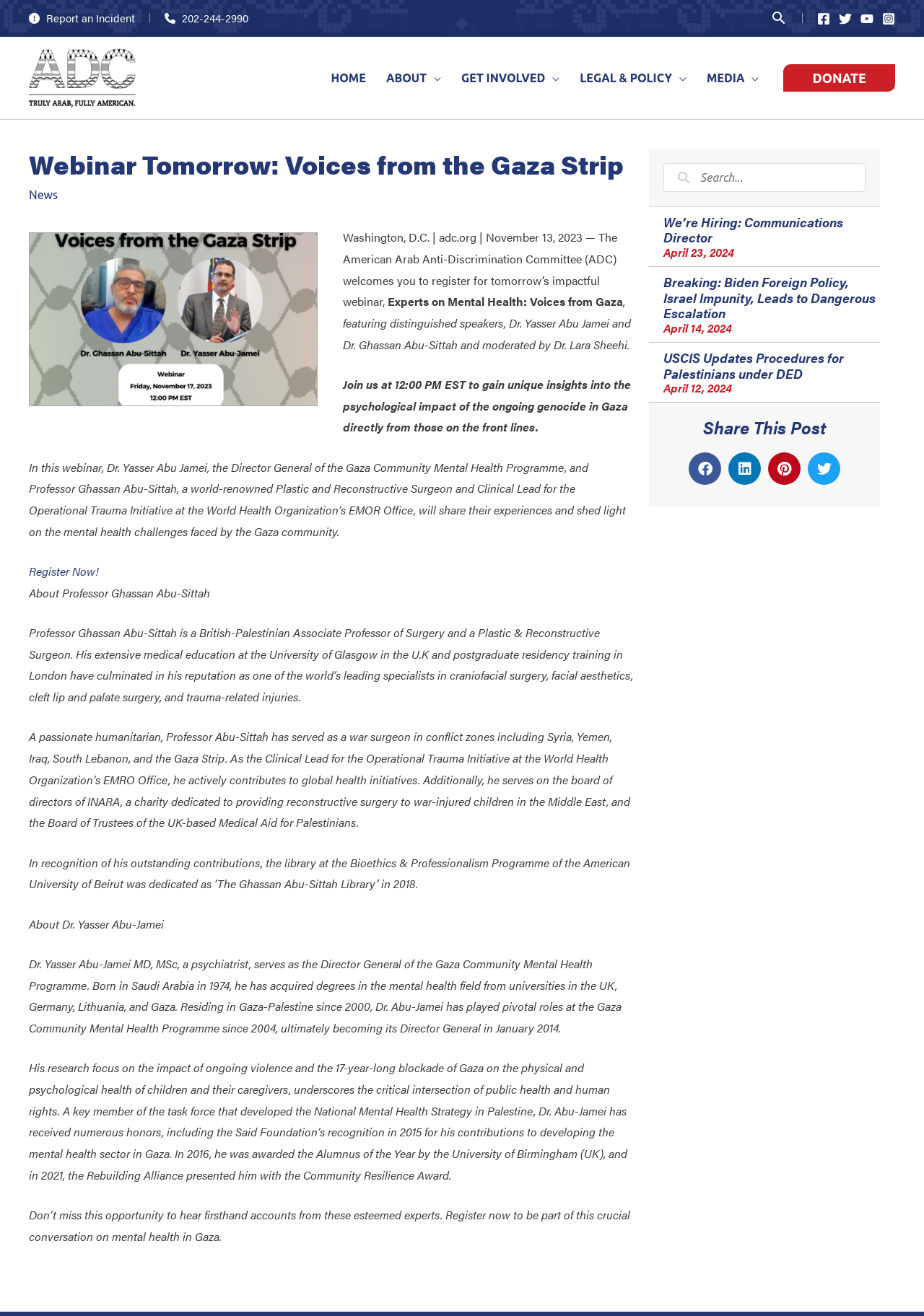Reply to the question with a single word or phrase:
Who is the moderator of the webinar?

Dr. Lara Sheehi